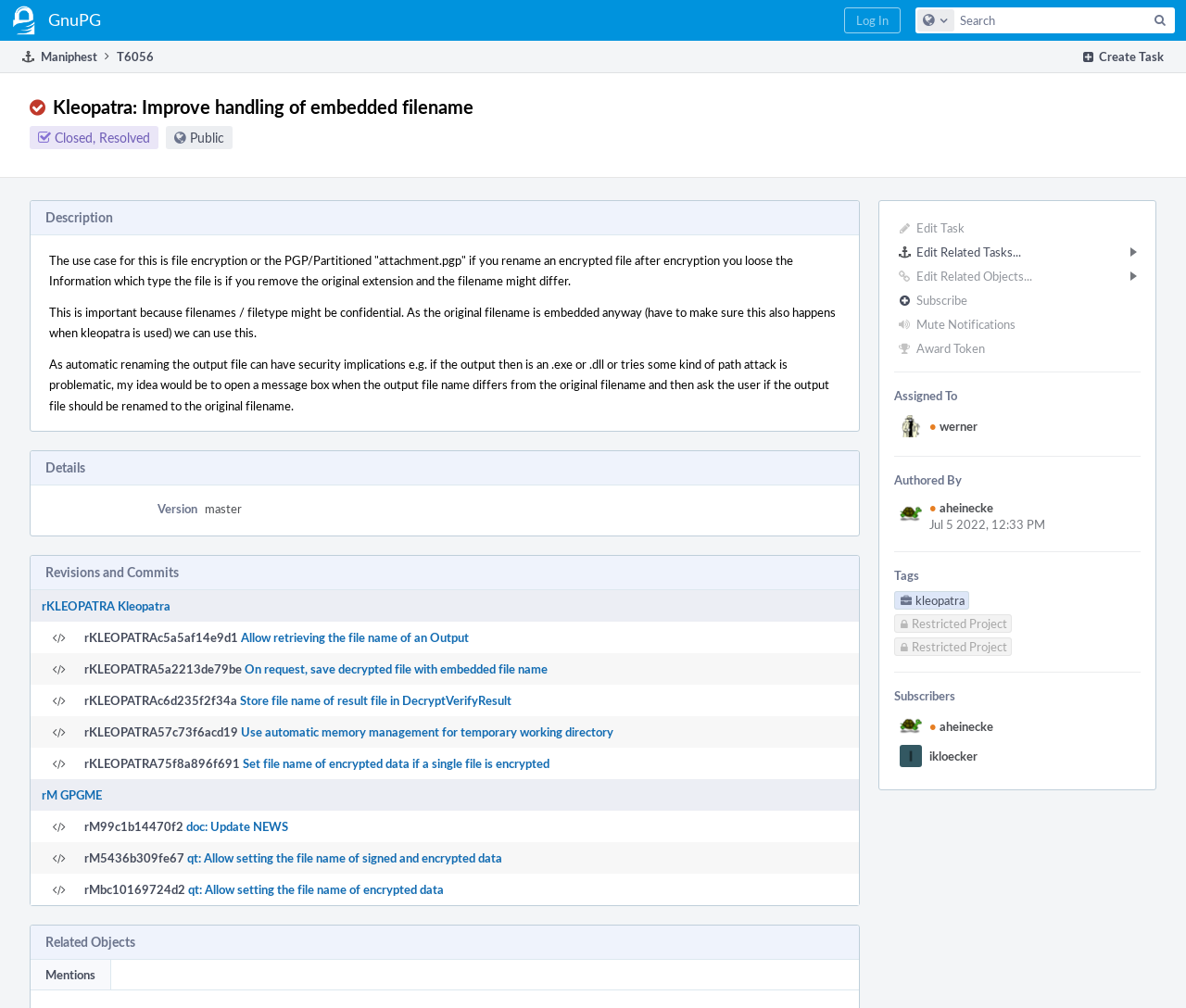Please identify the bounding box coordinates of the element that needs to be clicked to execute the following command: "View the details of the task". Provide the bounding box using four float numbers between 0 and 1, formatted as [left, top, right, bottom].

[0.025, 0.095, 0.975, 0.15]